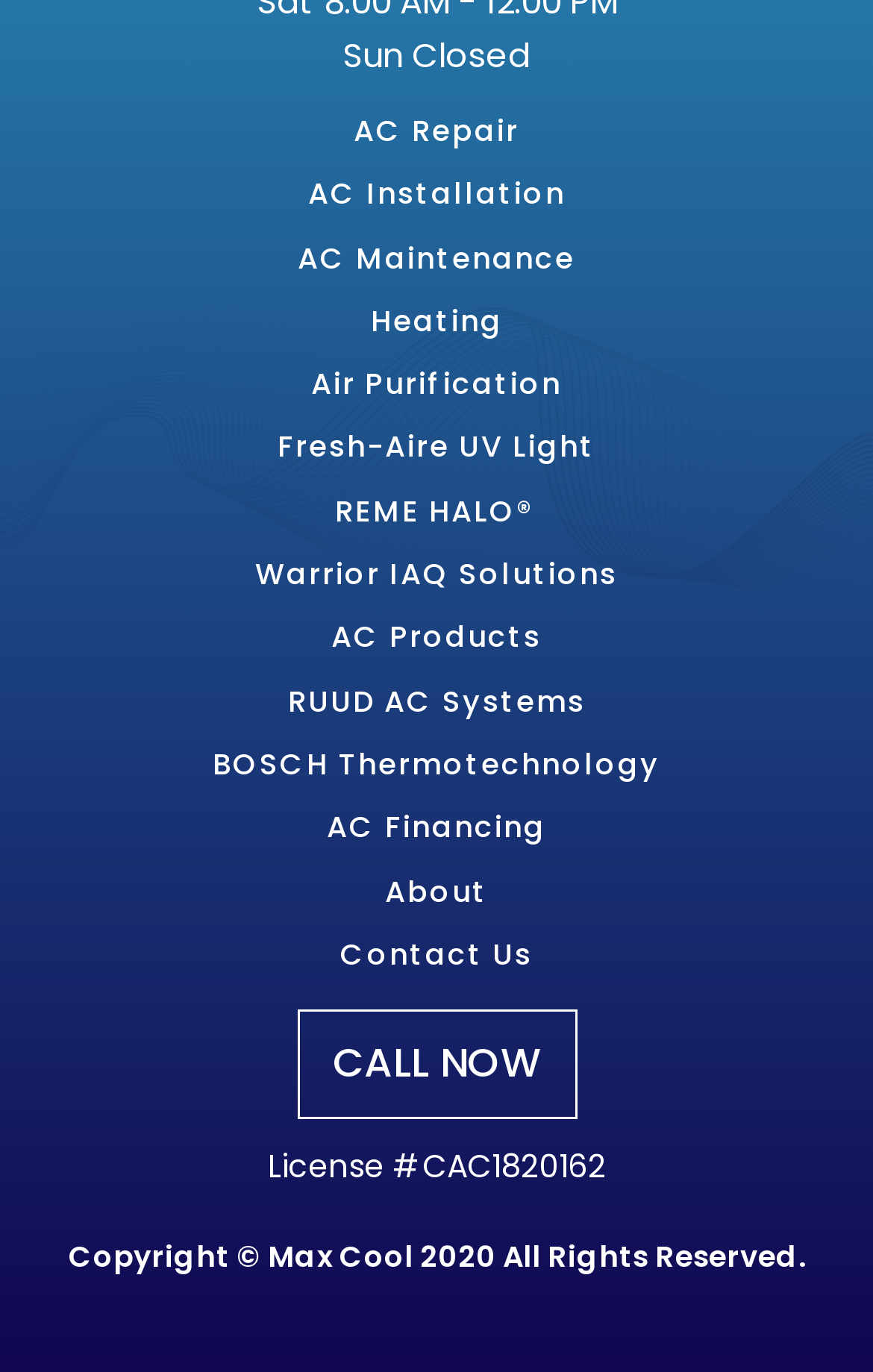Please reply with a single word or brief phrase to the question: 
What is the company's name?

Max Cool